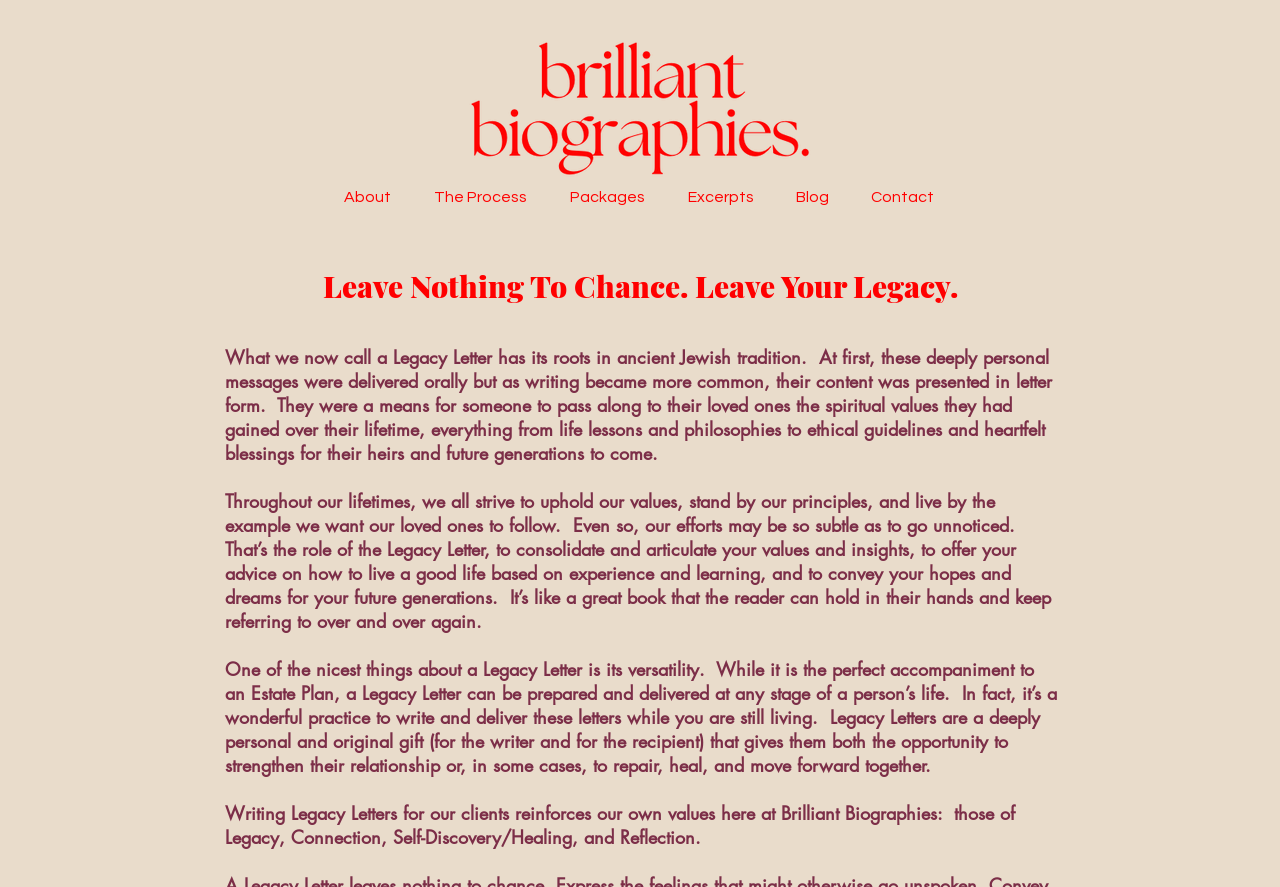Provide a one-word or short-phrase answer to the question:
What is the name of the logo on the webpage?

Brilliant Biographies Logo